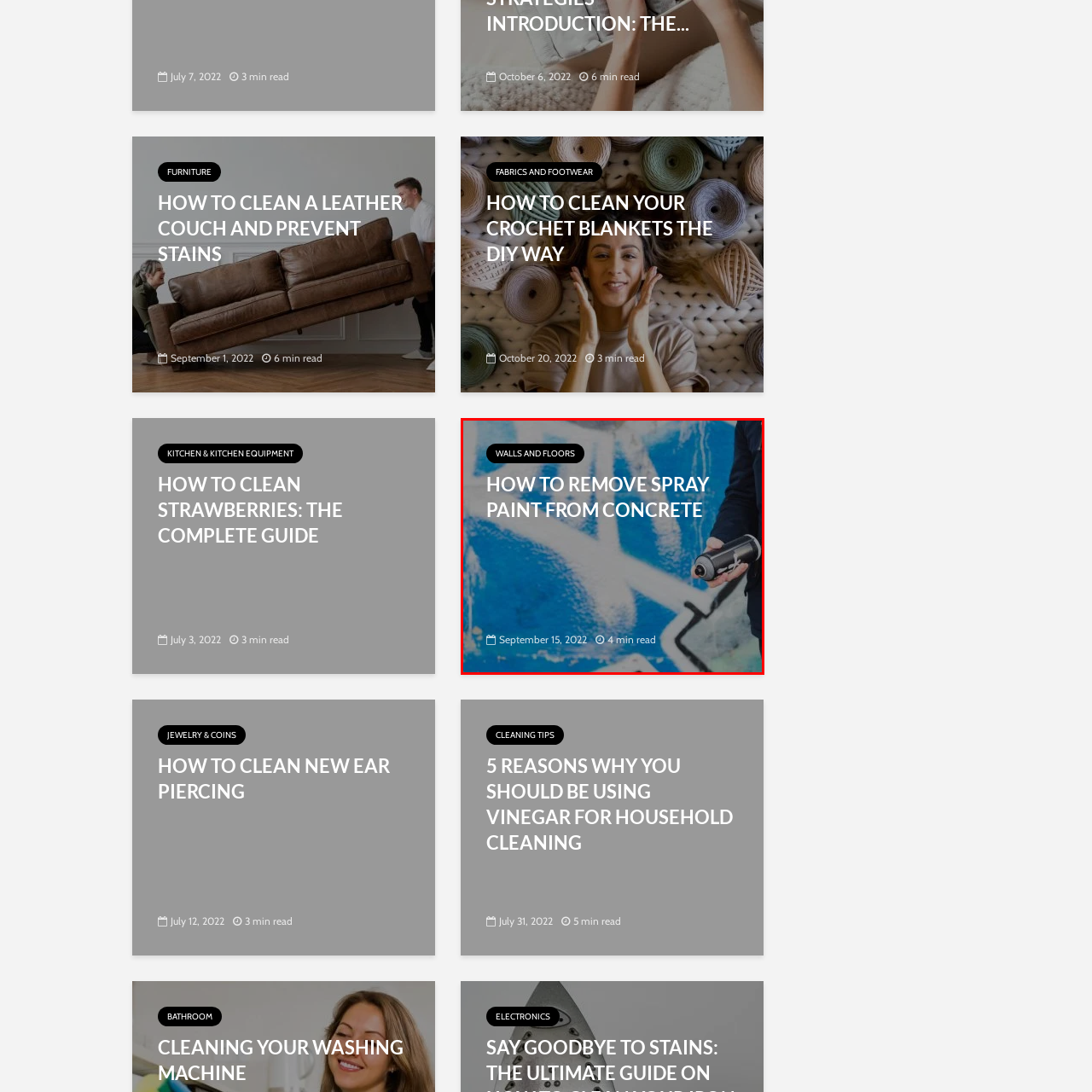How long does it take to read the article?
Focus on the image highlighted within the red borders and answer with a single word or short phrase derived from the image.

Four minutes